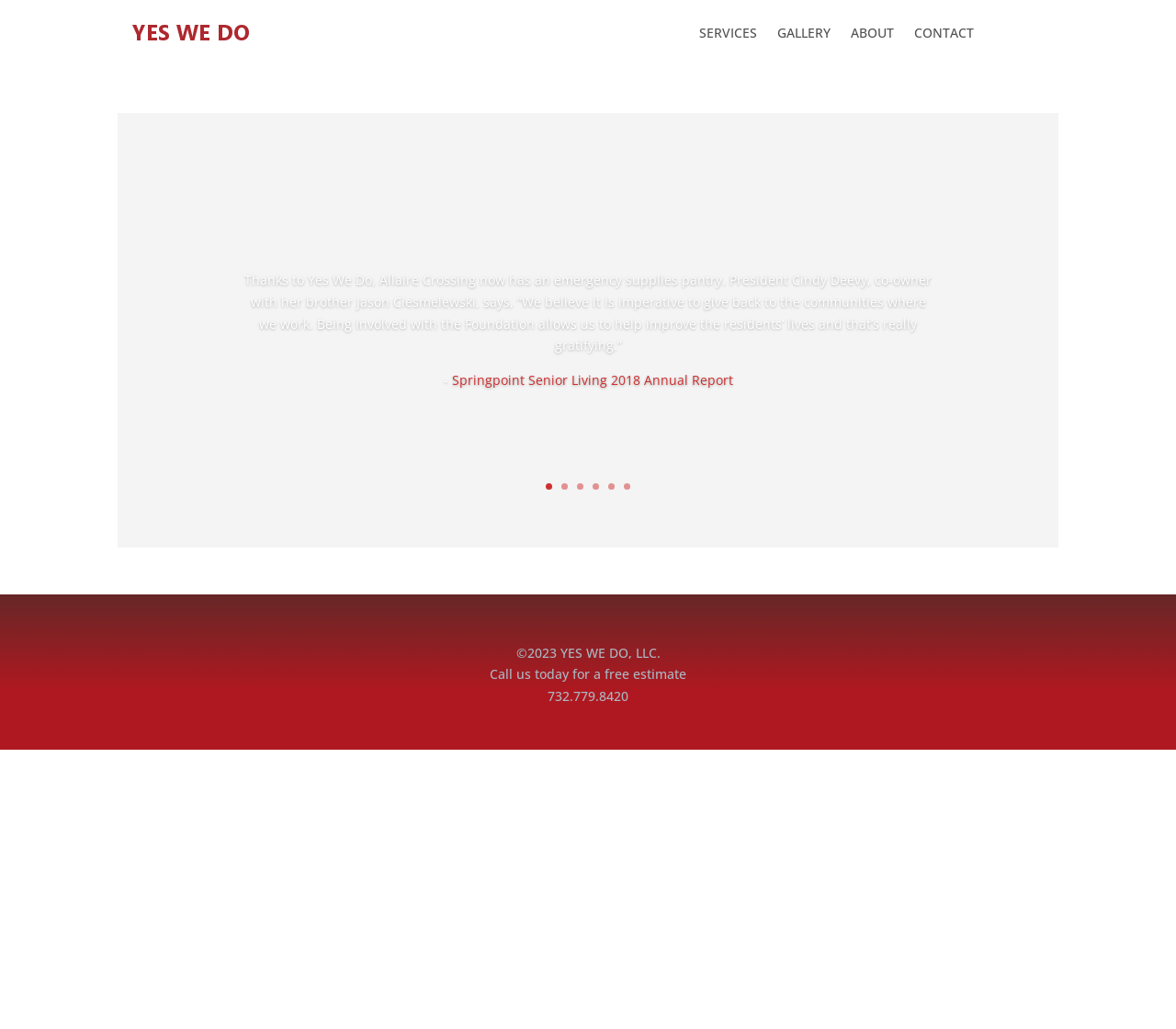How many links are present in the navigation menu?
Please elaborate on the answer to the question with detailed information.

The navigation menu contains four links: 'SERVICES', 'GALLERY', 'ABOUT', and 'CONTACT'. These links are present in the top section of the webpage.